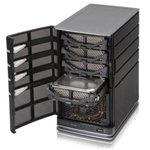What kind of use is this server setup intended for?
Please analyze the image and answer the question with as much detail as possible.

The server setup is likely intended for enterprise use, highlighting its role in supporting extensive IT infrastructure, which is a critical aspect of achieving a dynamic knowledge-based economy, implying that the server is designed for large-scale business or organizational use.